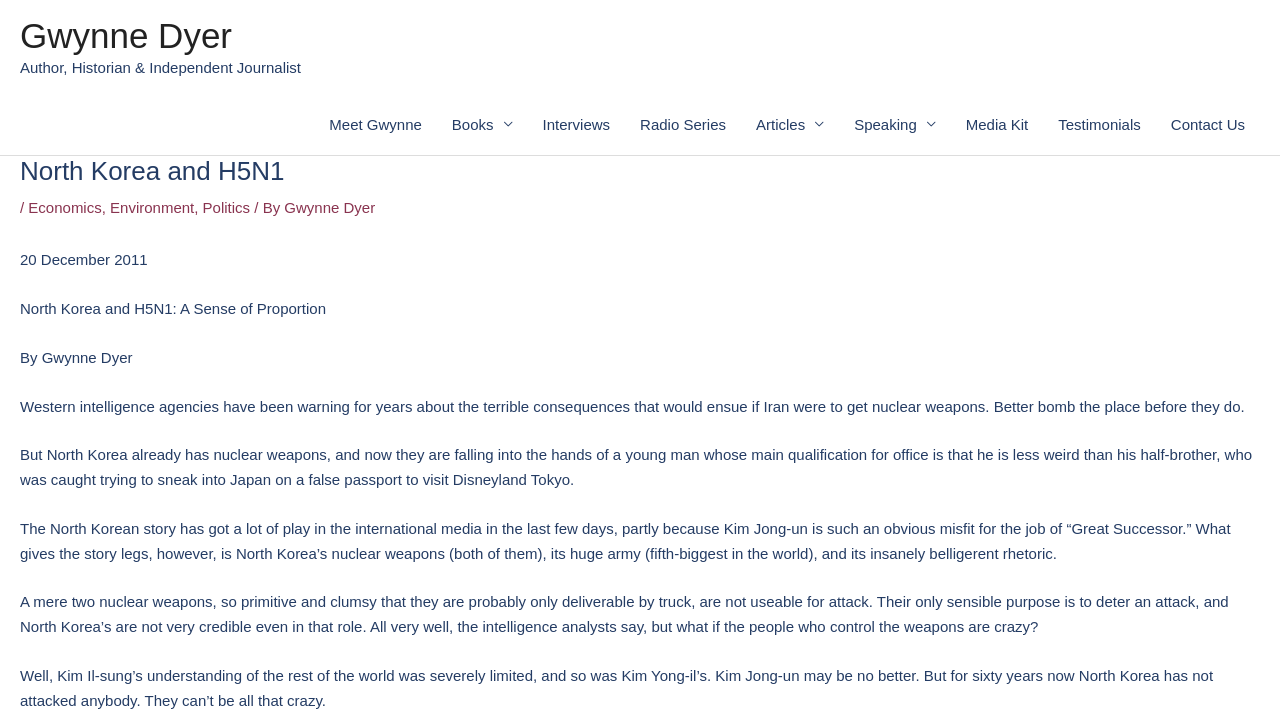How many links are in the site navigation?
Answer the question with as much detail as you can, using the image as a reference.

There are 9 links in the site navigation, which are 'Meet Gwynne', 'Books ', 'Interviews', 'Radio Series', 'Articles ', 'Speaking ', 'Media Kit', 'Testimonials', and 'Contact Us'.